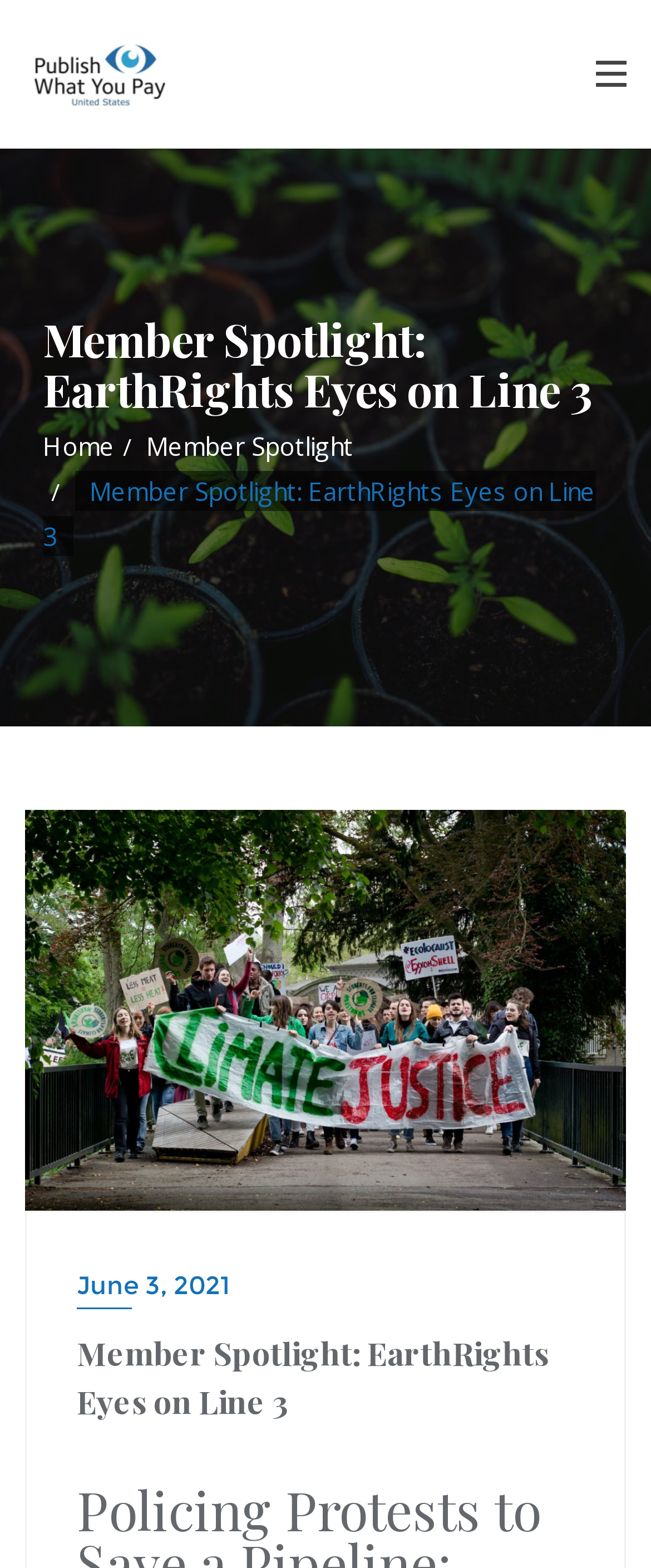Identify the bounding box of the UI component described as: "Member Spotlight".

[0.225, 0.274, 0.543, 0.295]